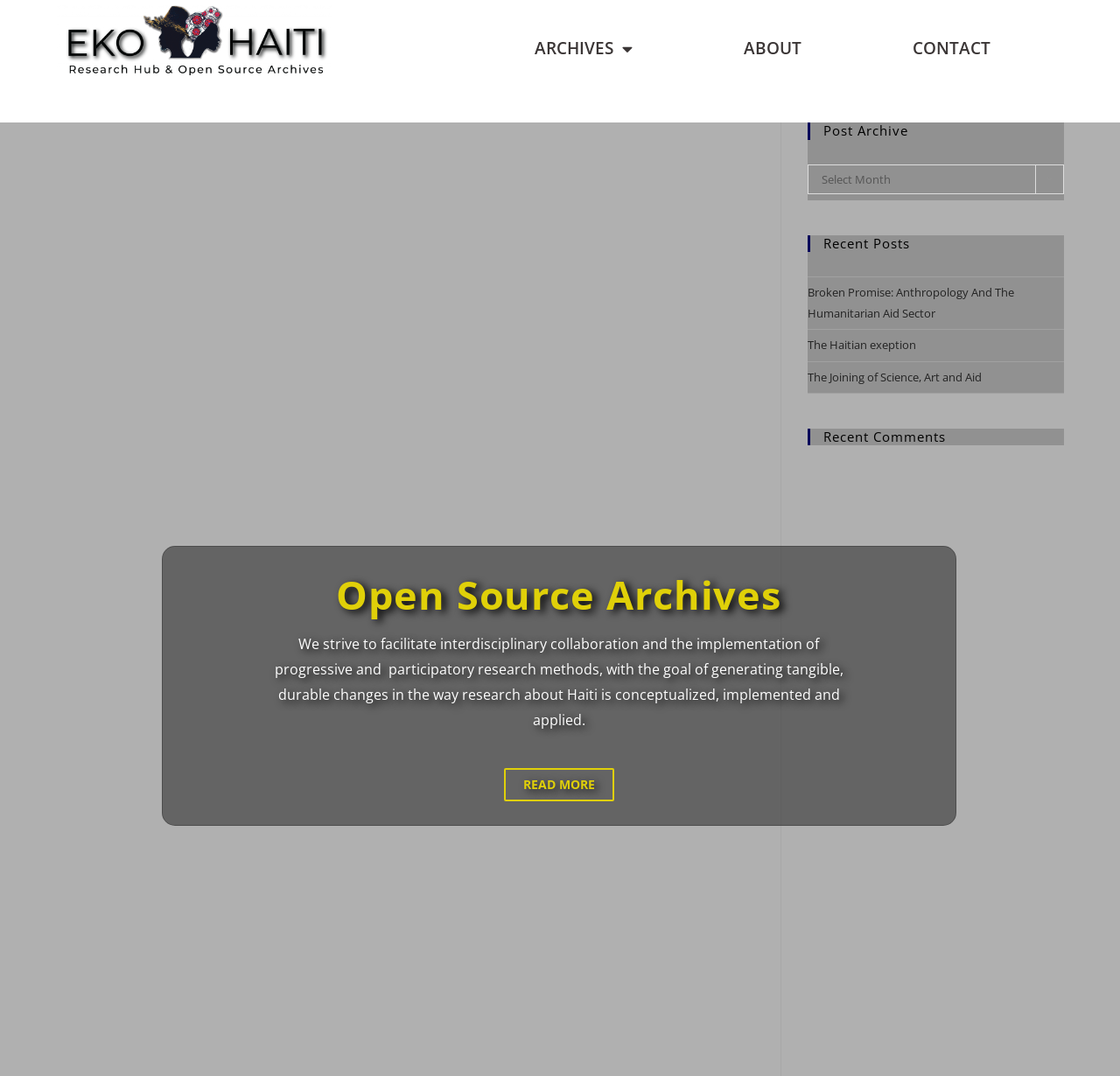What is the text of the first heading in the primary sidebar?
Give a detailed response to the question by analyzing the screenshot.

I looked at the primary sidebar and found the first heading, which is 'Post Archive'.